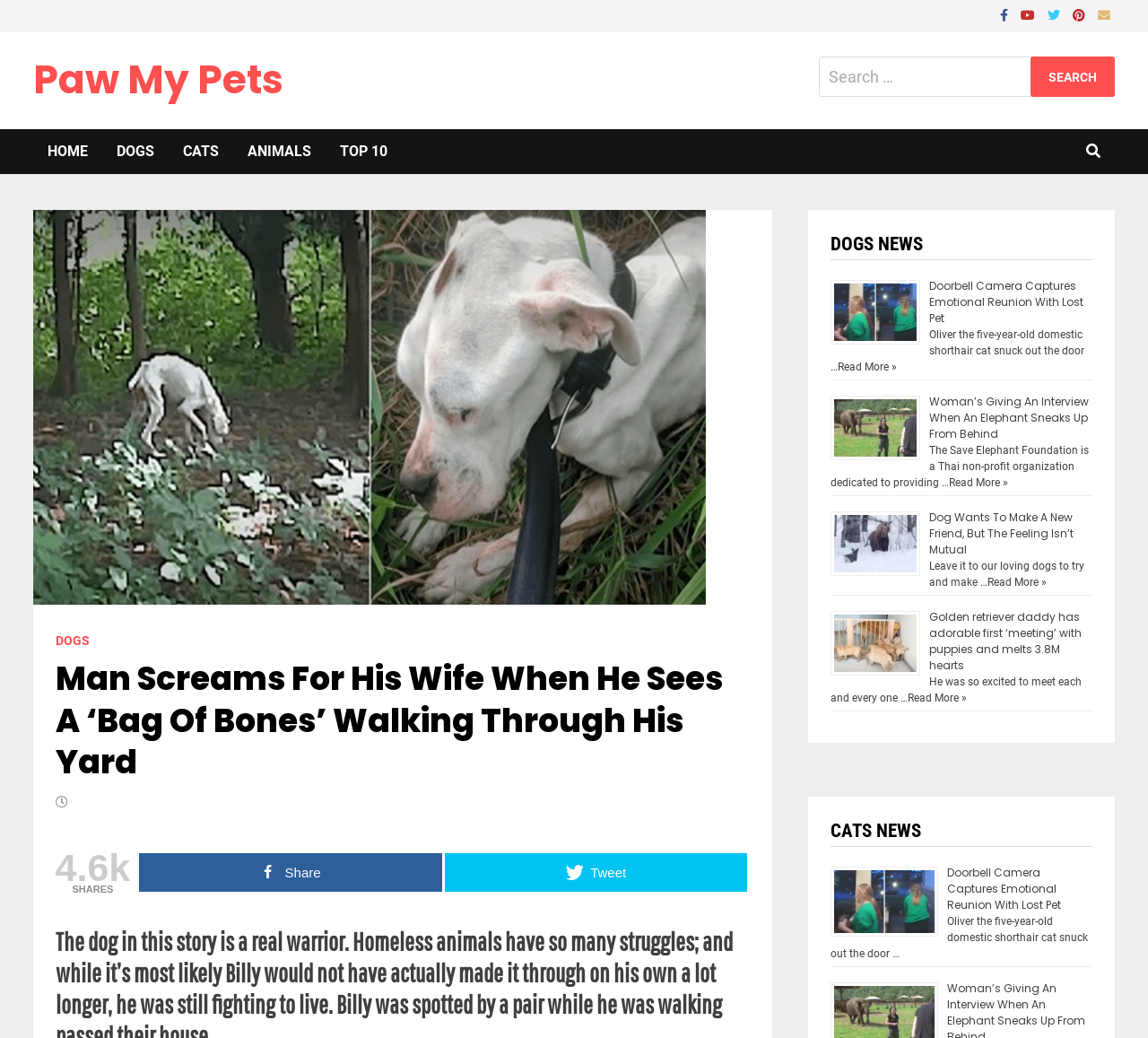How many shares does the first article have?
Please answer the question as detailed as possible.

I looked at the first article on the webpage and saw a 'SHARES' label with a number next to it. The number is 4.6k, indicating that the article has 4,600 shares.